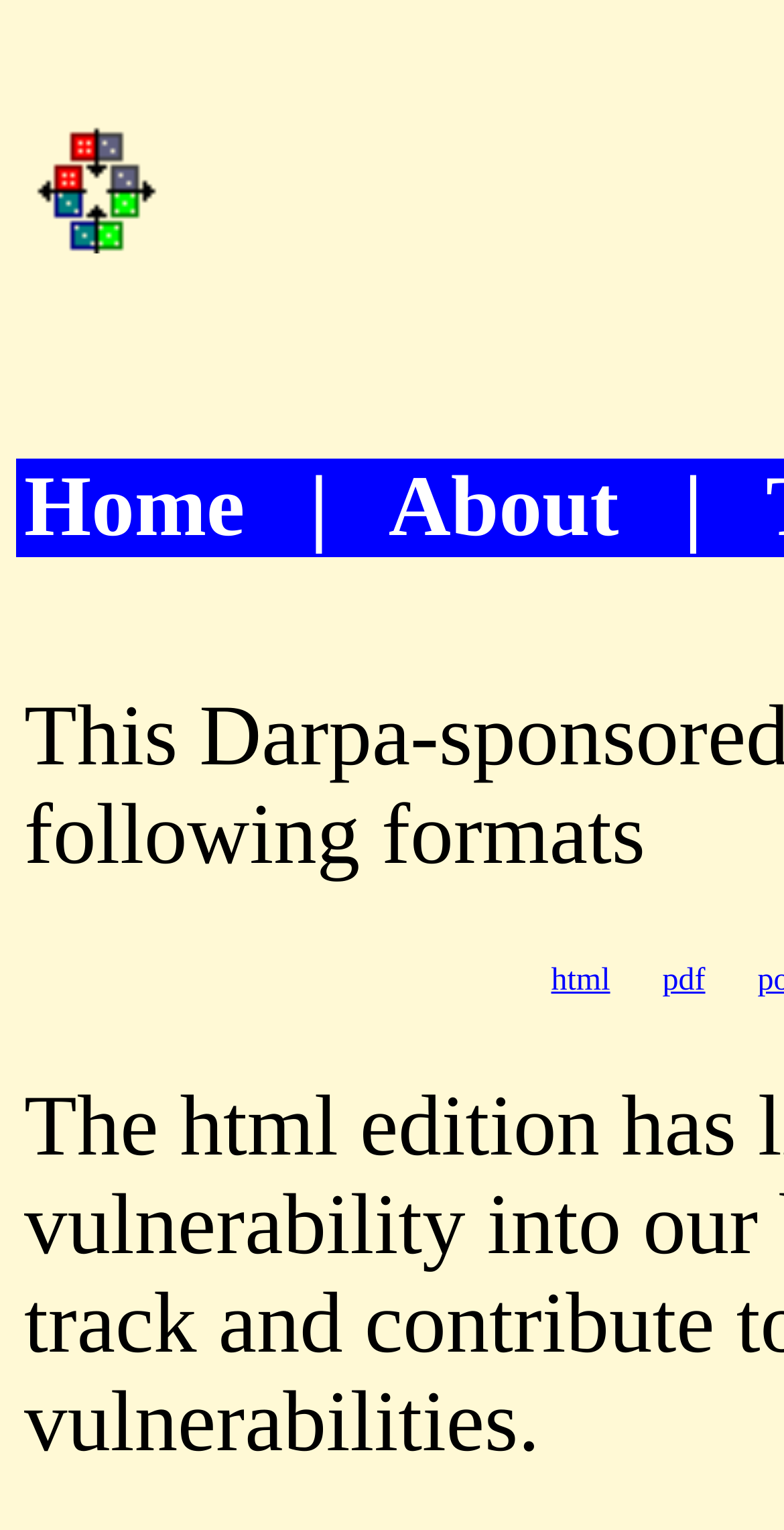Please give a one-word or short phrase response to the following question: 
How many links are in the top navigation bar?

2